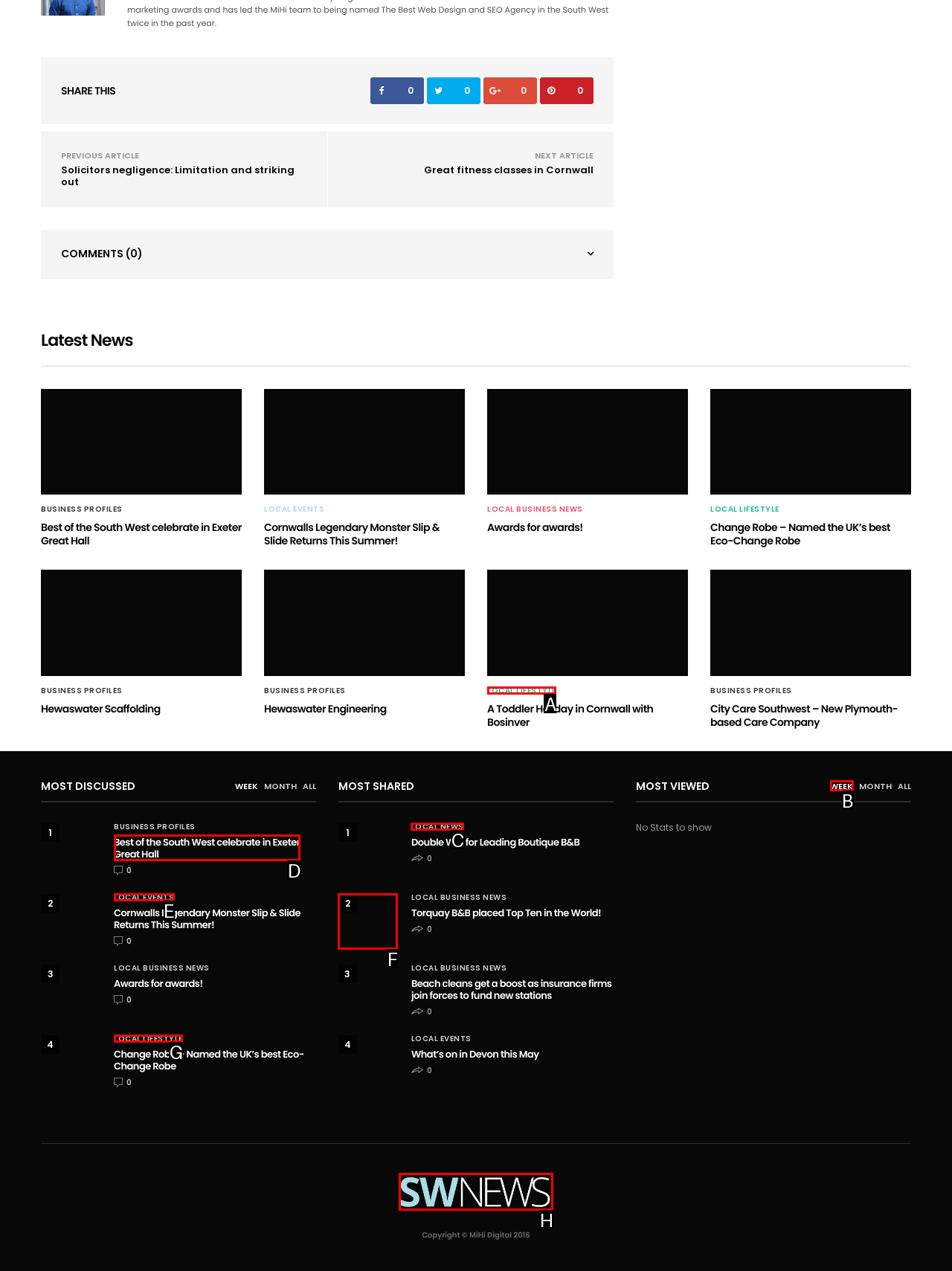Choose the option that best matches the element: WEEK
Respond with the letter of the correct option.

B